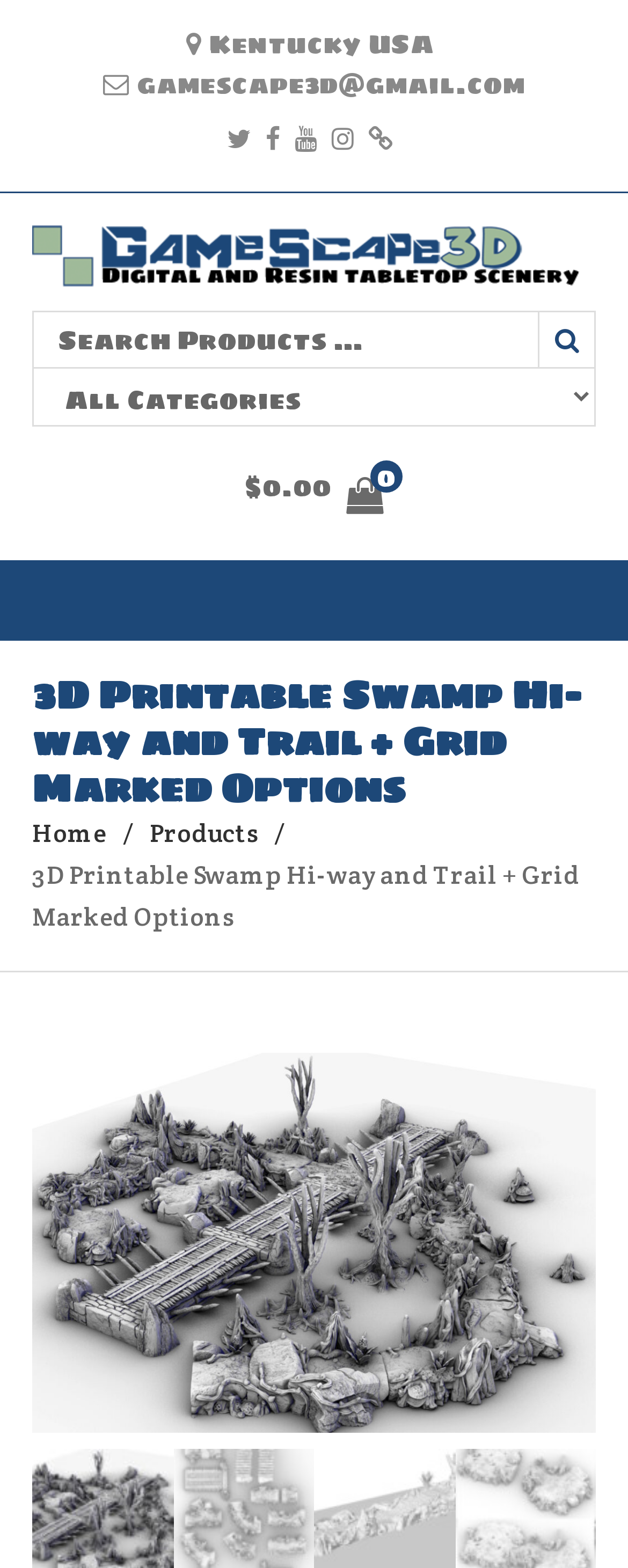Please identify the bounding box coordinates of the clickable region that I should interact with to perform the following instruction: "Search for products". The coordinates should be expressed as four float numbers between 0 and 1, i.e., [left, top, right, bottom].

[0.051, 0.198, 0.949, 0.272]